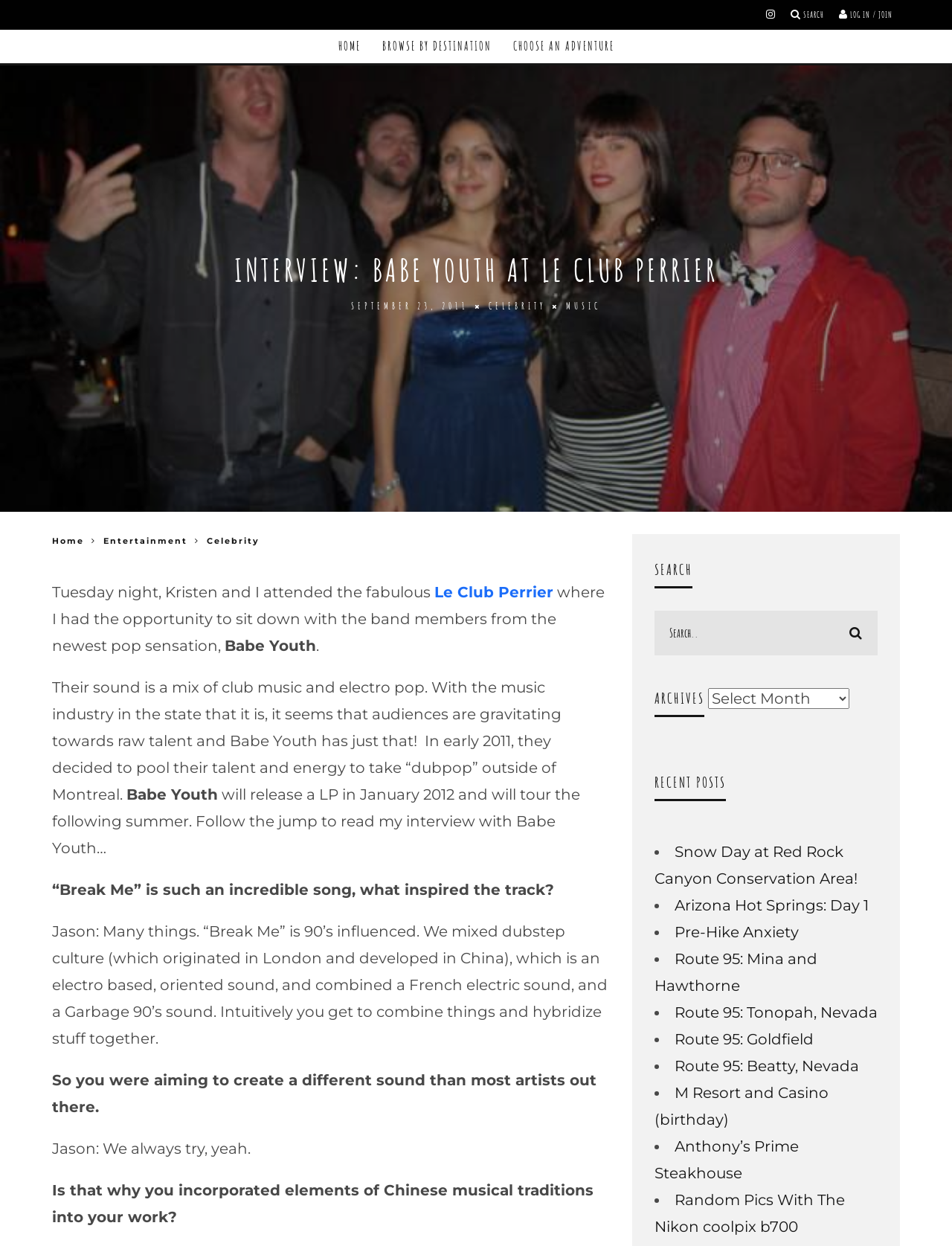From the details in the image, provide a thorough response to the question: How many categories are there in the top navigation menu?

The top navigation menu contains three categories: 'HOME', 'BROWSE BY DESTINATION', and 'CHOOSE AN ADVENTURE'. By counting the number of categories, we can determine that there are three.